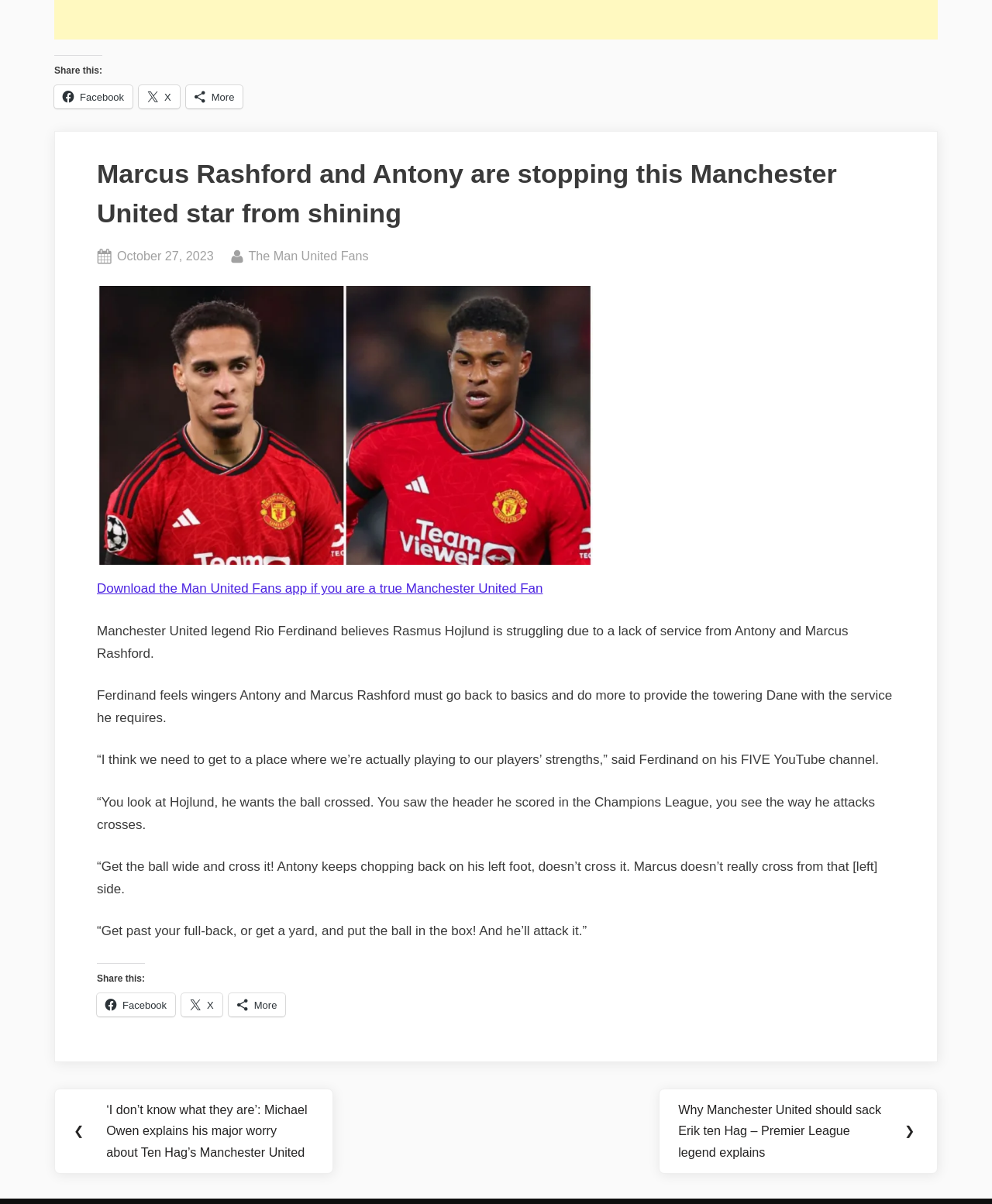What is the name of the previous post mentioned in the article?
From the image, provide a succinct answer in one word or a short phrase.

‘I don’t know what they are’: Michael Owen explains his major worry about Ten Hag’s Manchester United